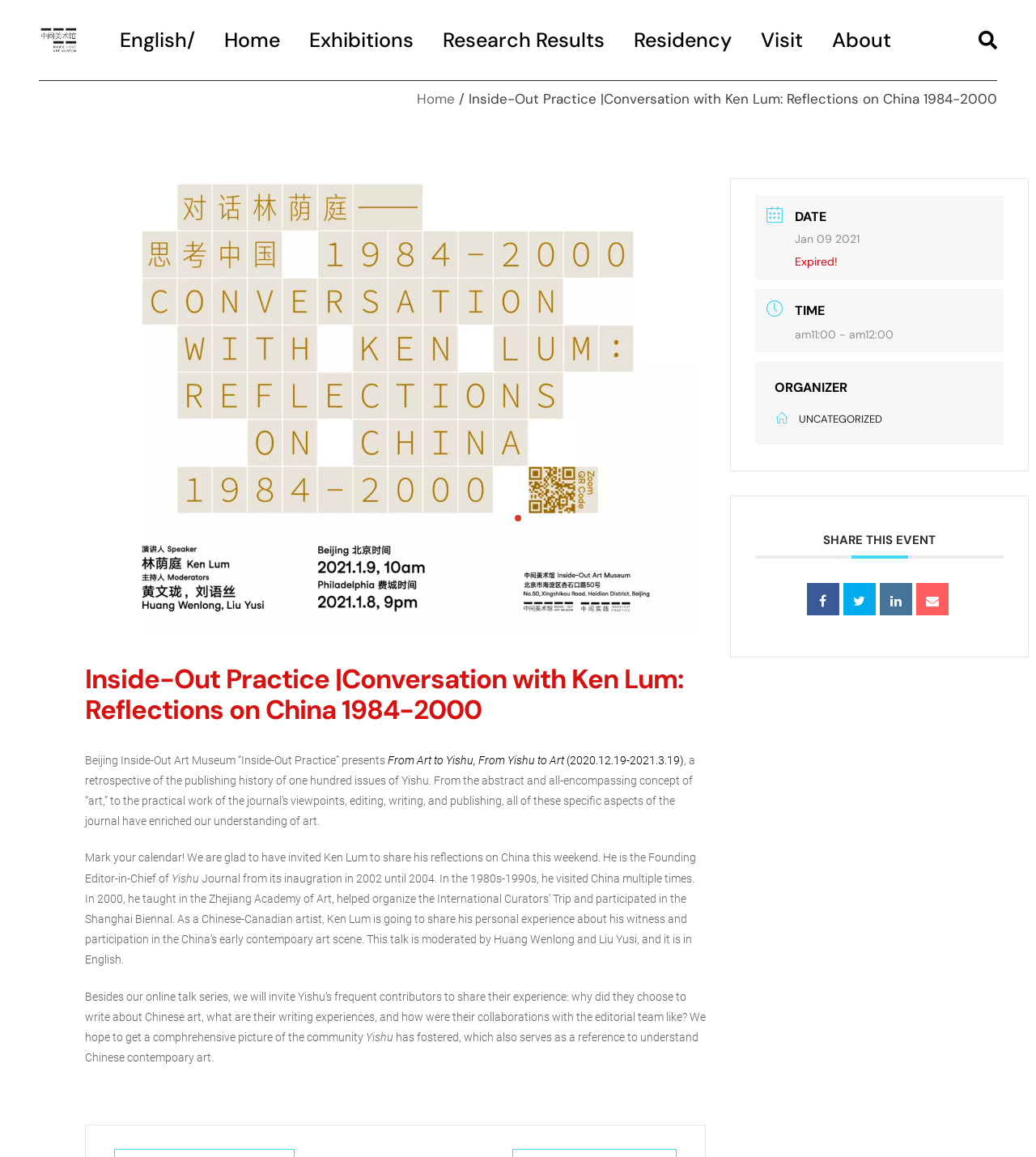Locate the bounding box for the described UI element: "parent_node: English/". Ensure the coordinates are four float numbers between 0 and 1, formatted as [left, top, right, bottom].

[0.038, 0.0, 0.077, 0.07]